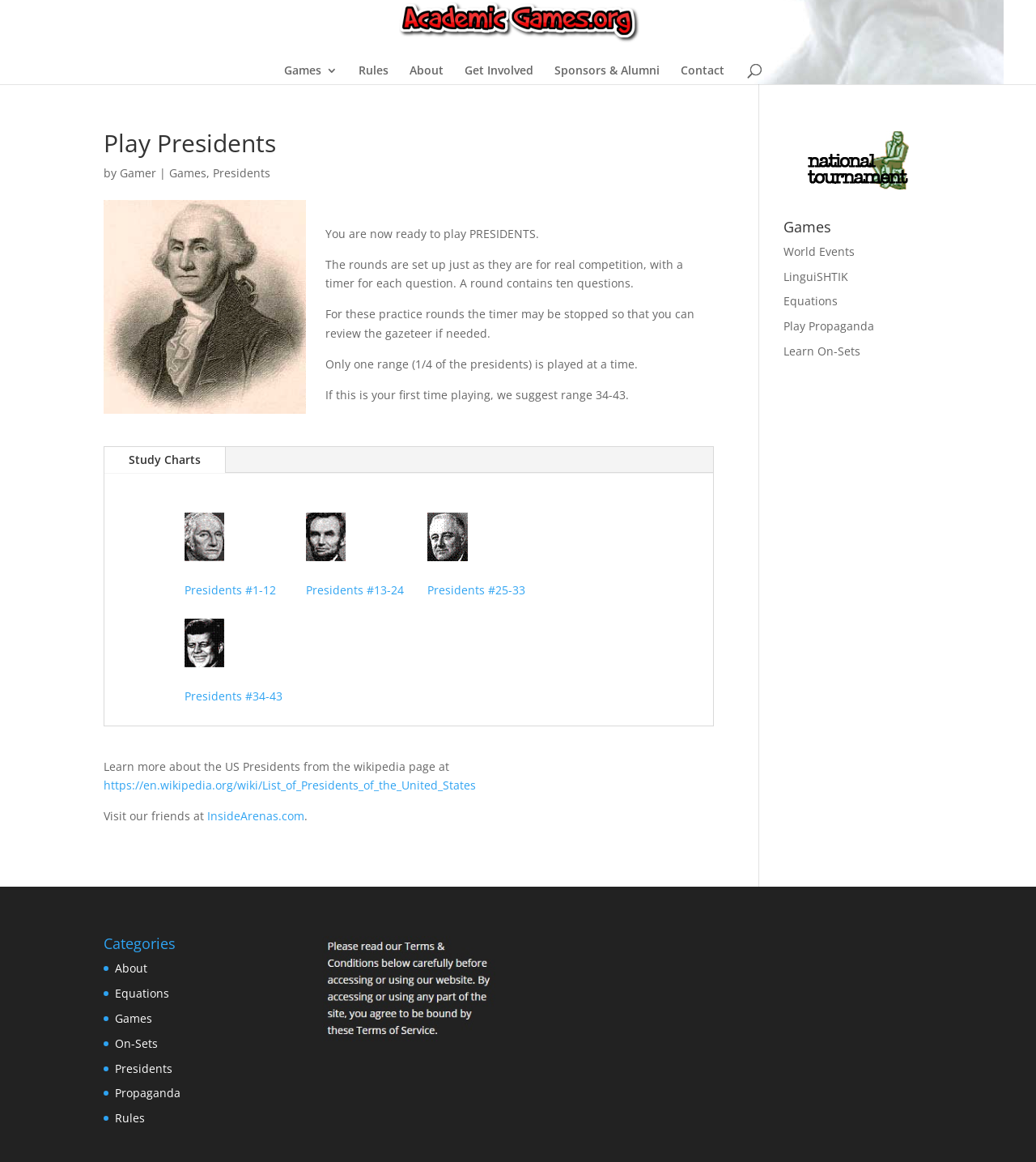Identify the coordinates of the bounding box for the element that must be clicked to accomplish the instruction: "Click on the 'Play Presidents' link".

[0.1, 0.113, 0.689, 0.141]